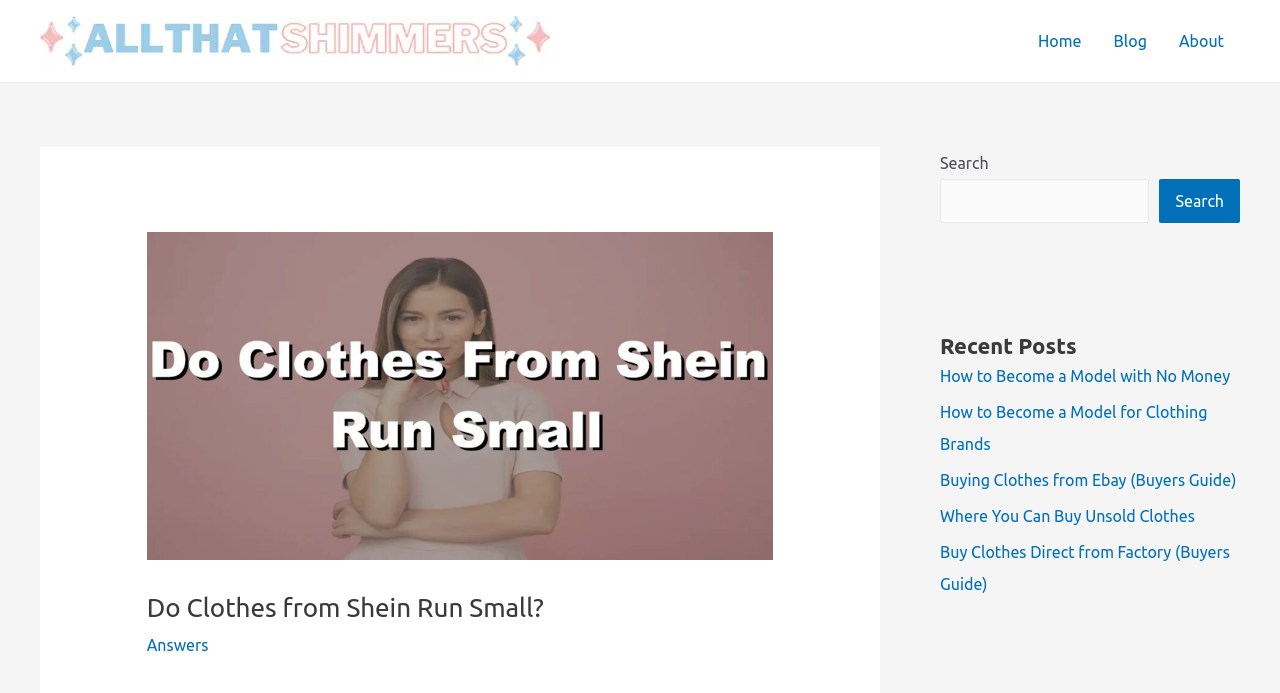Locate the primary heading on the webpage and return its text.

Do Clothes from Shein Run Small?